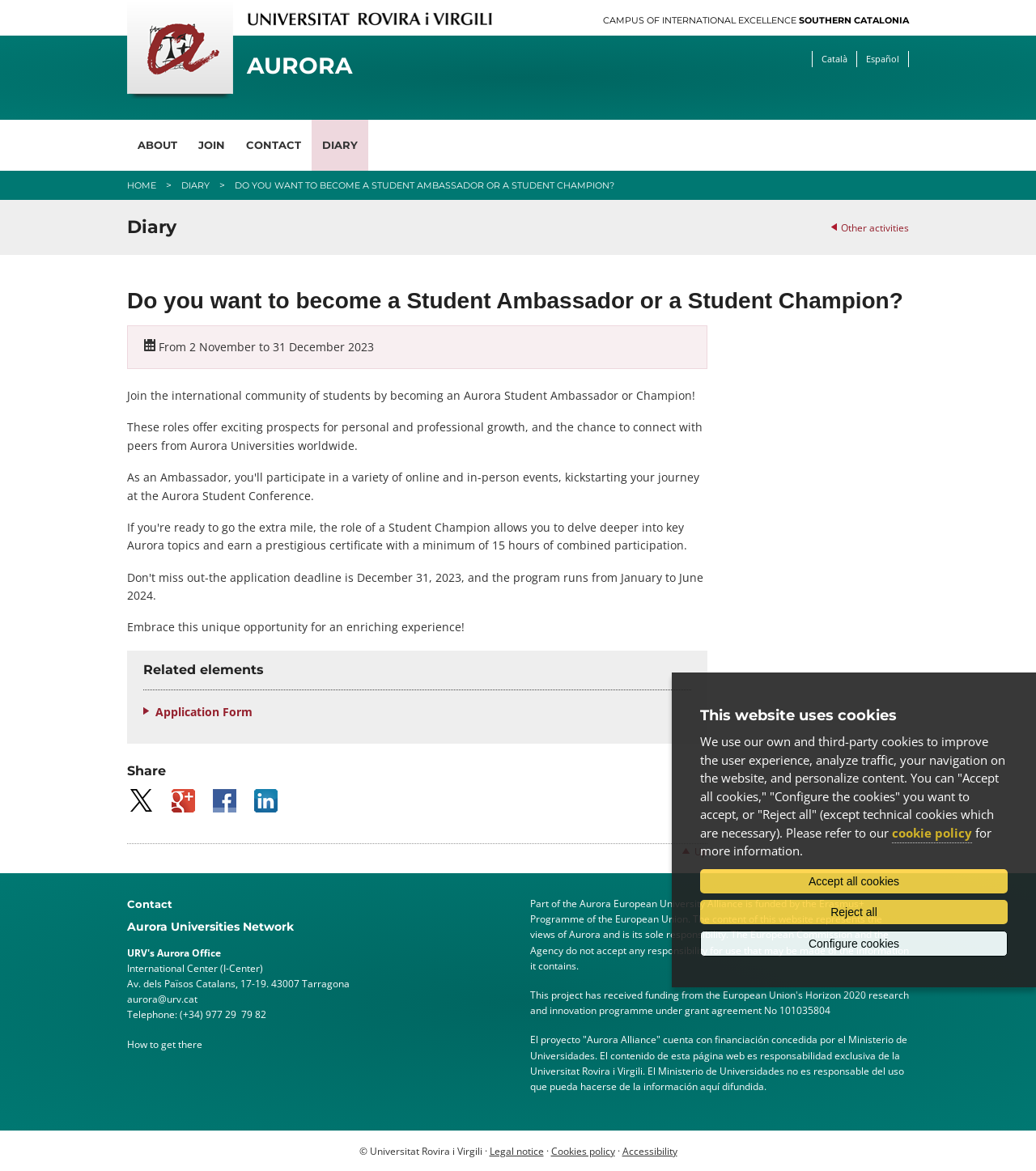What is the address of the International Center?
Please give a detailed and elaborate answer to the question.

I found the answer by looking at the static text element with the address information.